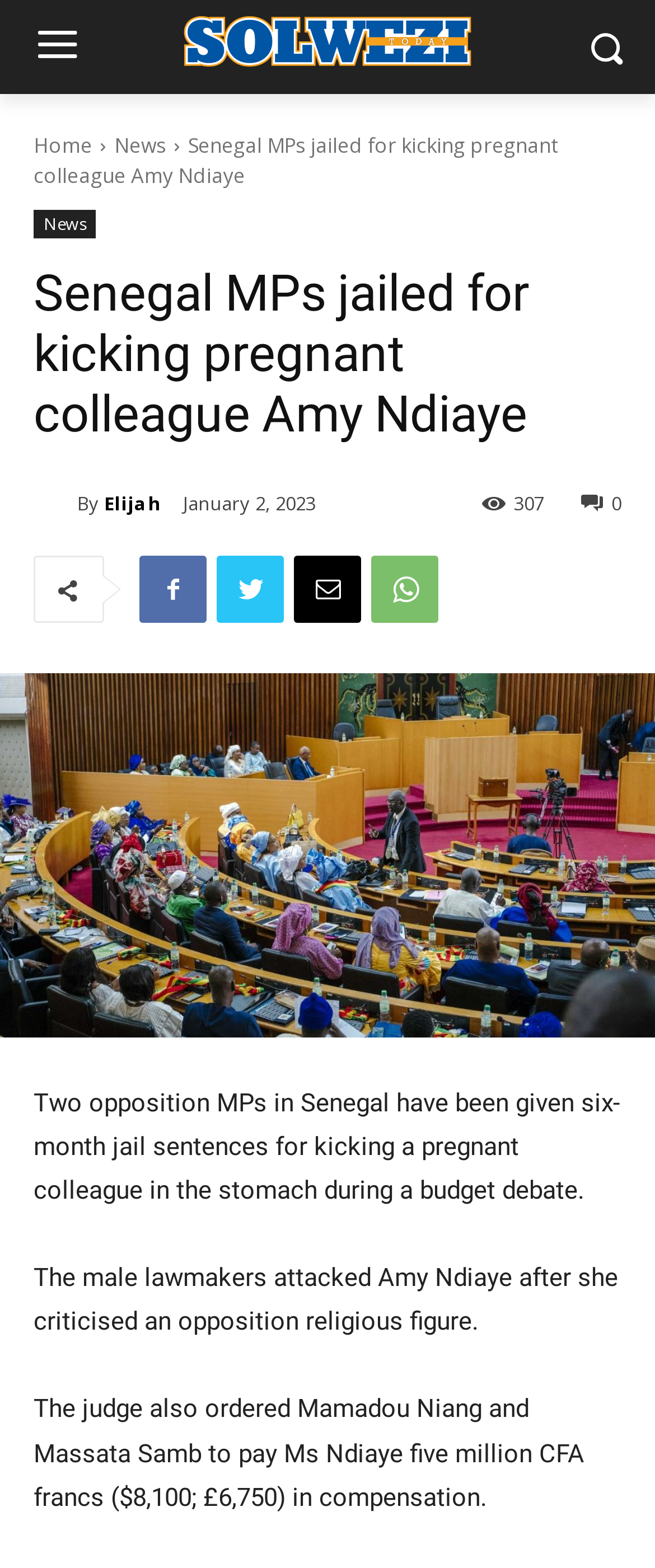Highlight the bounding box coordinates of the region I should click on to meet the following instruction: "Click the Facebook link".

[0.213, 0.354, 0.315, 0.397]